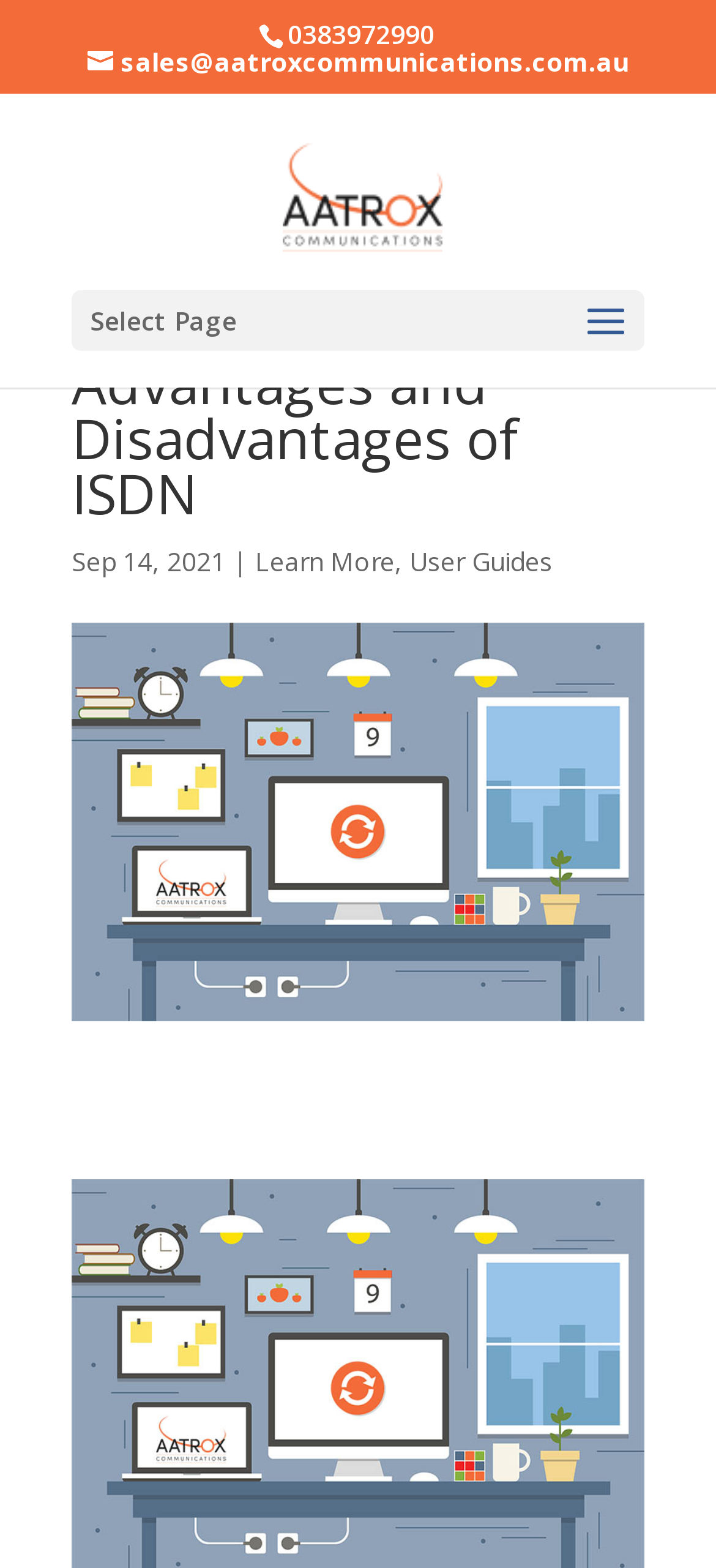Look at the image and write a detailed answer to the question: 
What is the purpose of the 'Learn More' link?

I inferred the purpose of the 'Learn More' link by looking at its context on the webpage, which is discussing the advantages and disadvantages of ISDN. The link is likely to provide more information about ISDN.